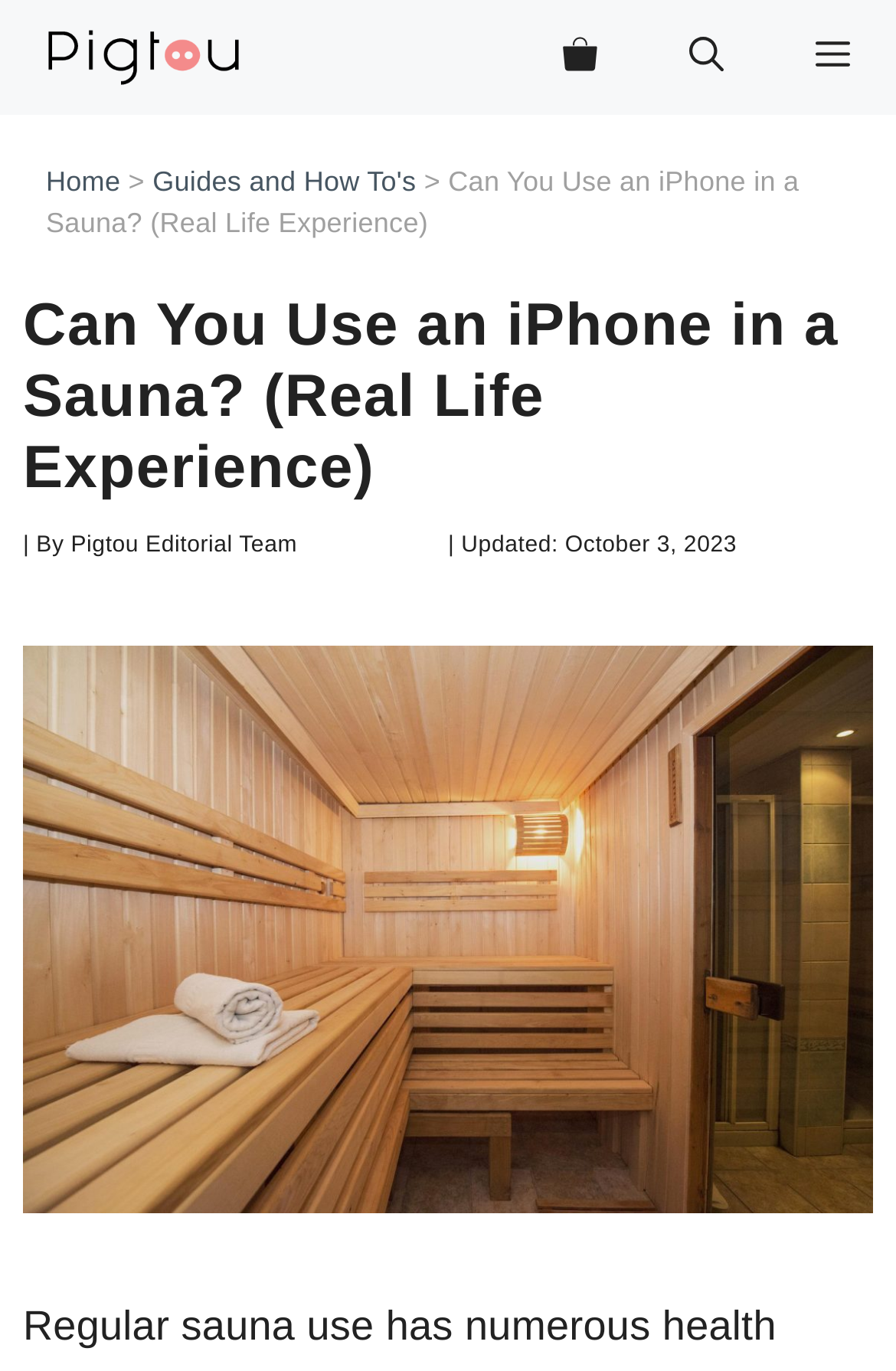Answer briefly with one word or phrase:
What is the name of the website?

Pigtou